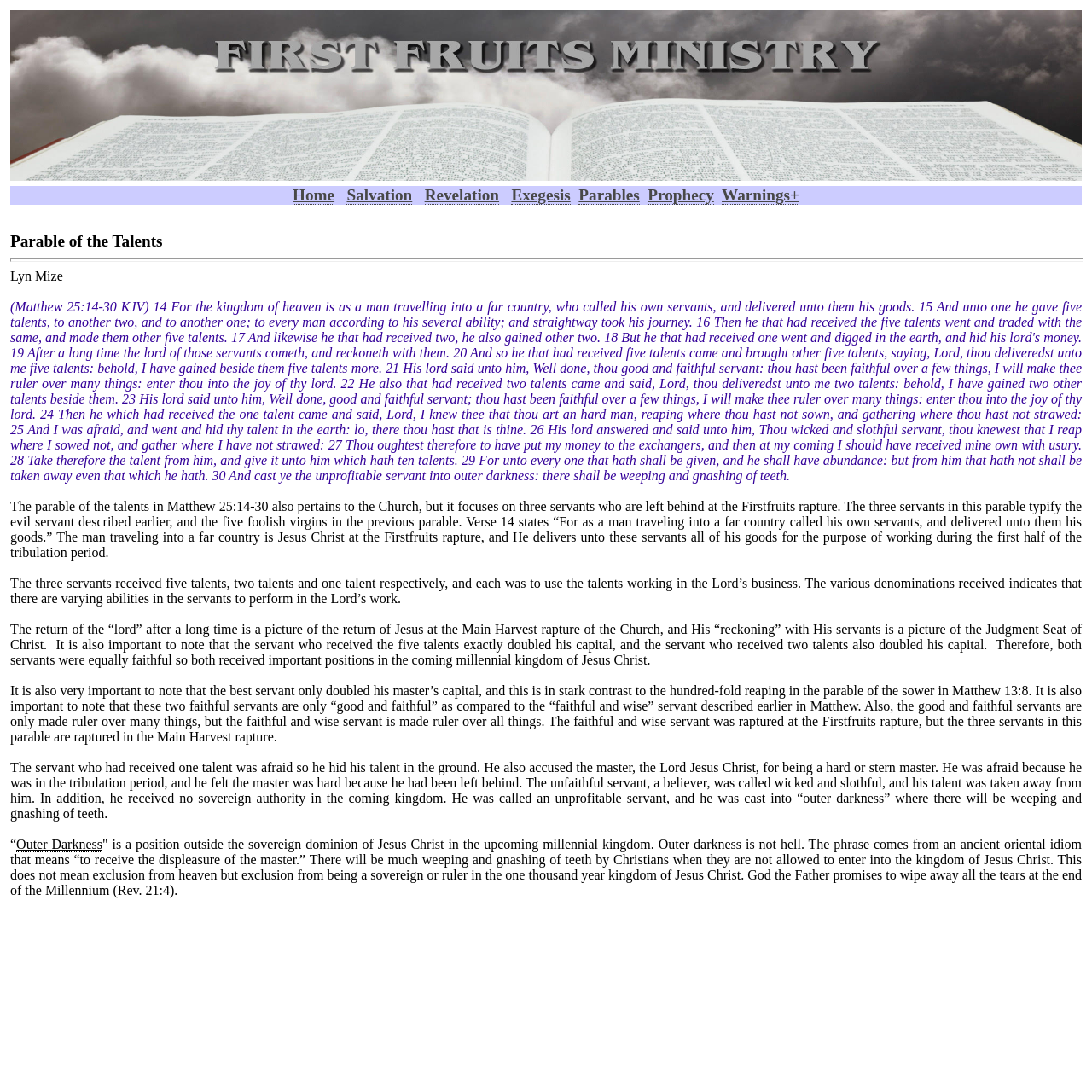Please identify the bounding box coordinates of the element I need to click to follow this instruction: "Click the 'Home' link".

[0.268, 0.17, 0.306, 0.188]